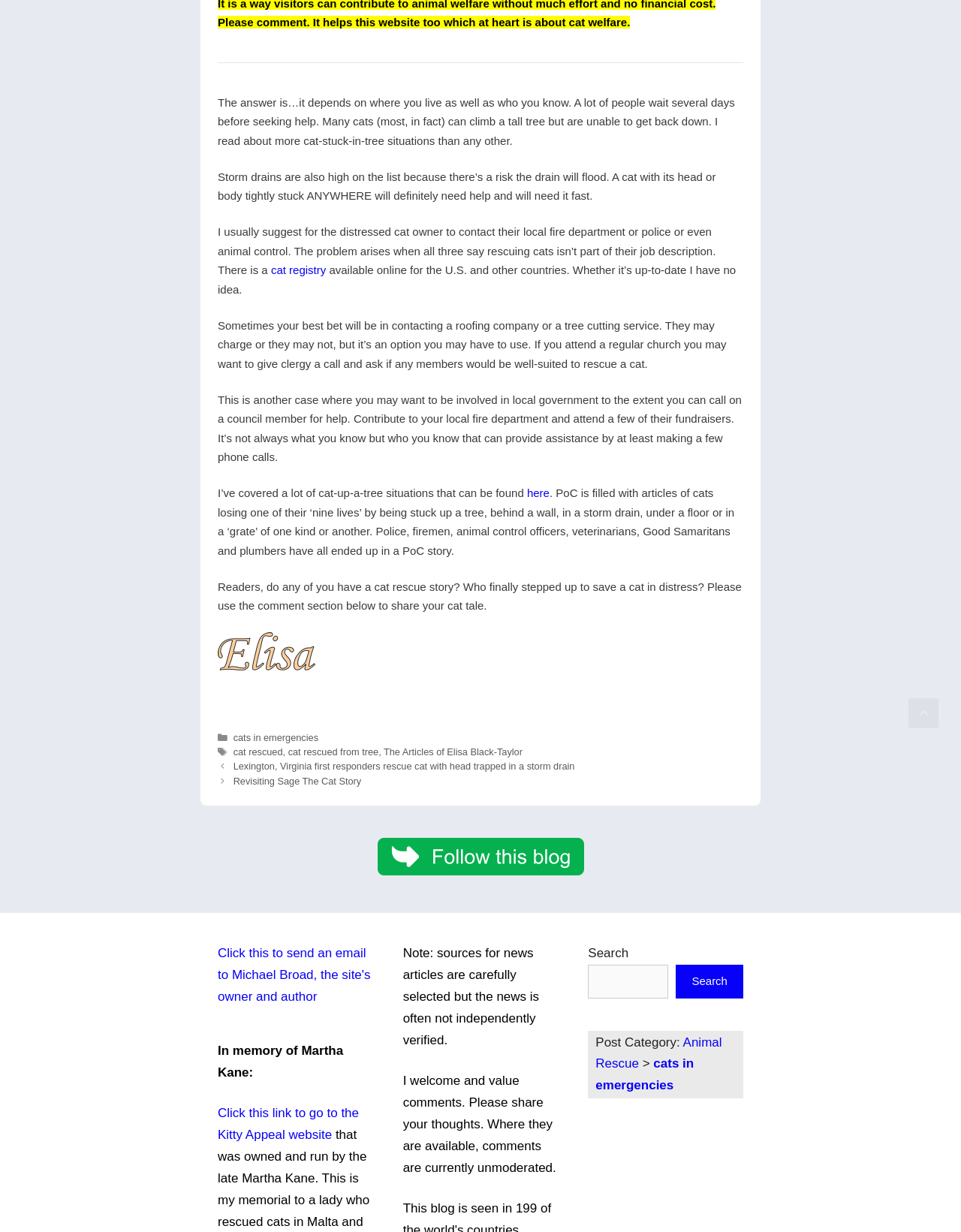Find the bounding box coordinates for the HTML element described as: "Animal Rescue". The coordinates should consist of four float values between 0 and 1, i.e., [left, top, right, bottom].

[0.315, 0.937, 0.393, 0.947]